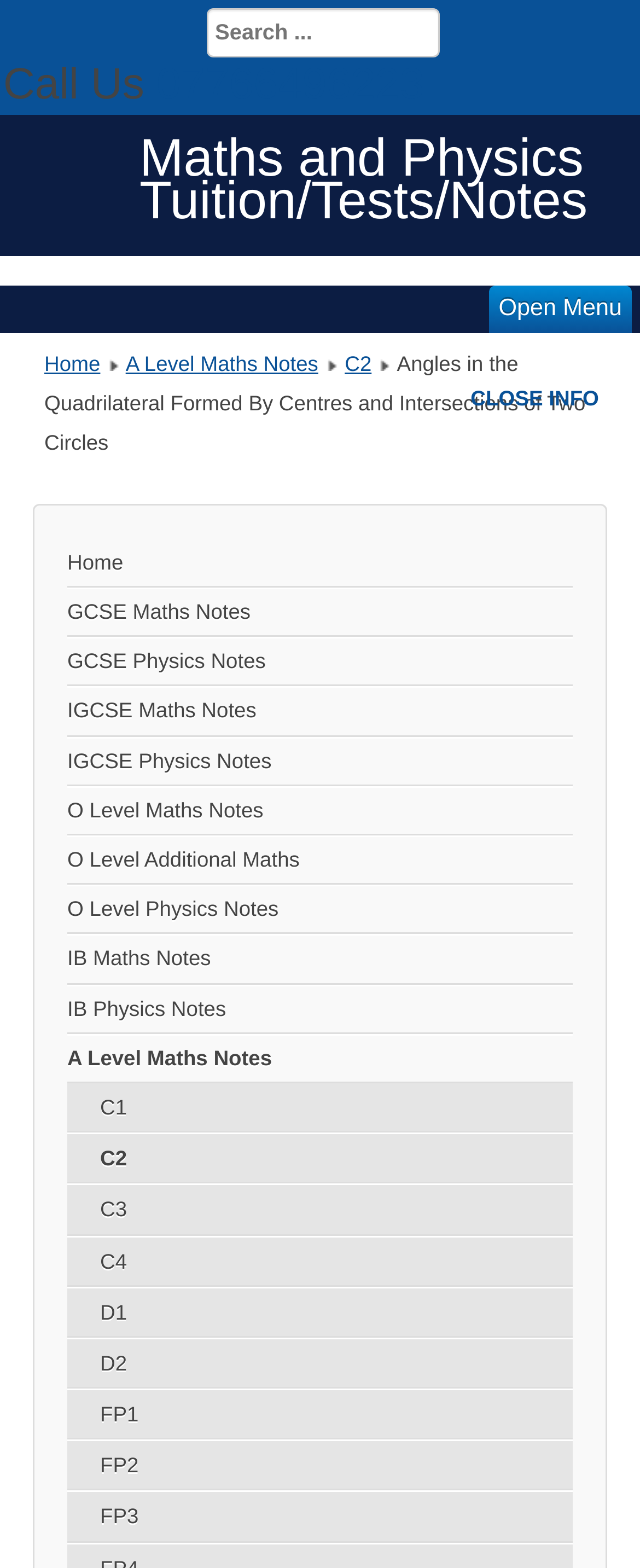Please provide a comprehensive answer to the question below using the information from the image: How many links are there in the top navigation bar?

I counted the links in the top navigation bar, which are 'Home', 'A Level Maths Notes', 'C2', 'Open Menu', 'Call Us', '07766496223', and 'Search'. There are 7 links in total.